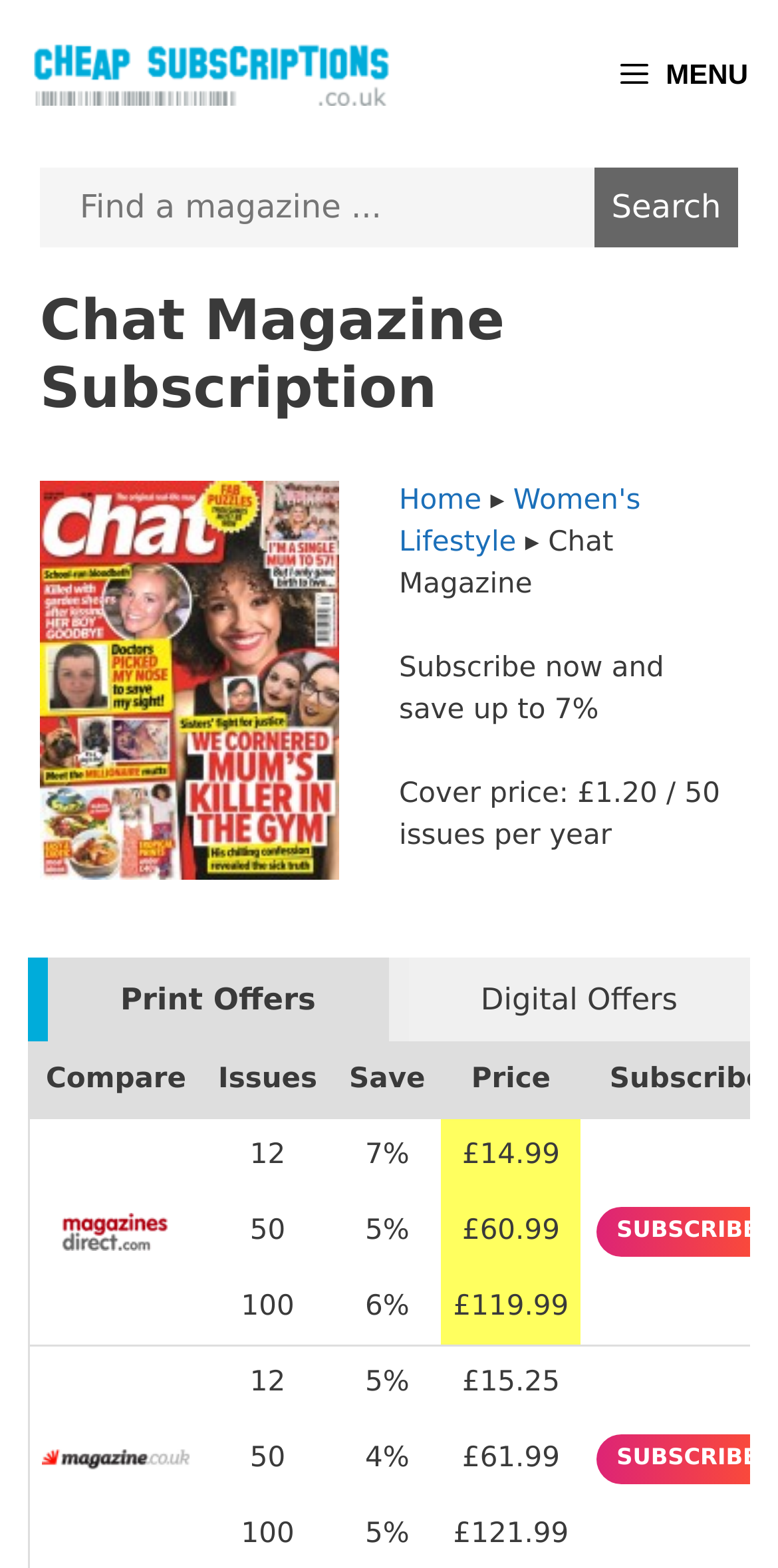Can you identify the bounding box coordinates of the clickable region needed to carry out this instruction: 'Click on Cheap Subscriptions'? The coordinates should be four float numbers within the range of 0 to 1, stated as [left, top, right, bottom].

[0.038, 0.014, 0.505, 0.08]